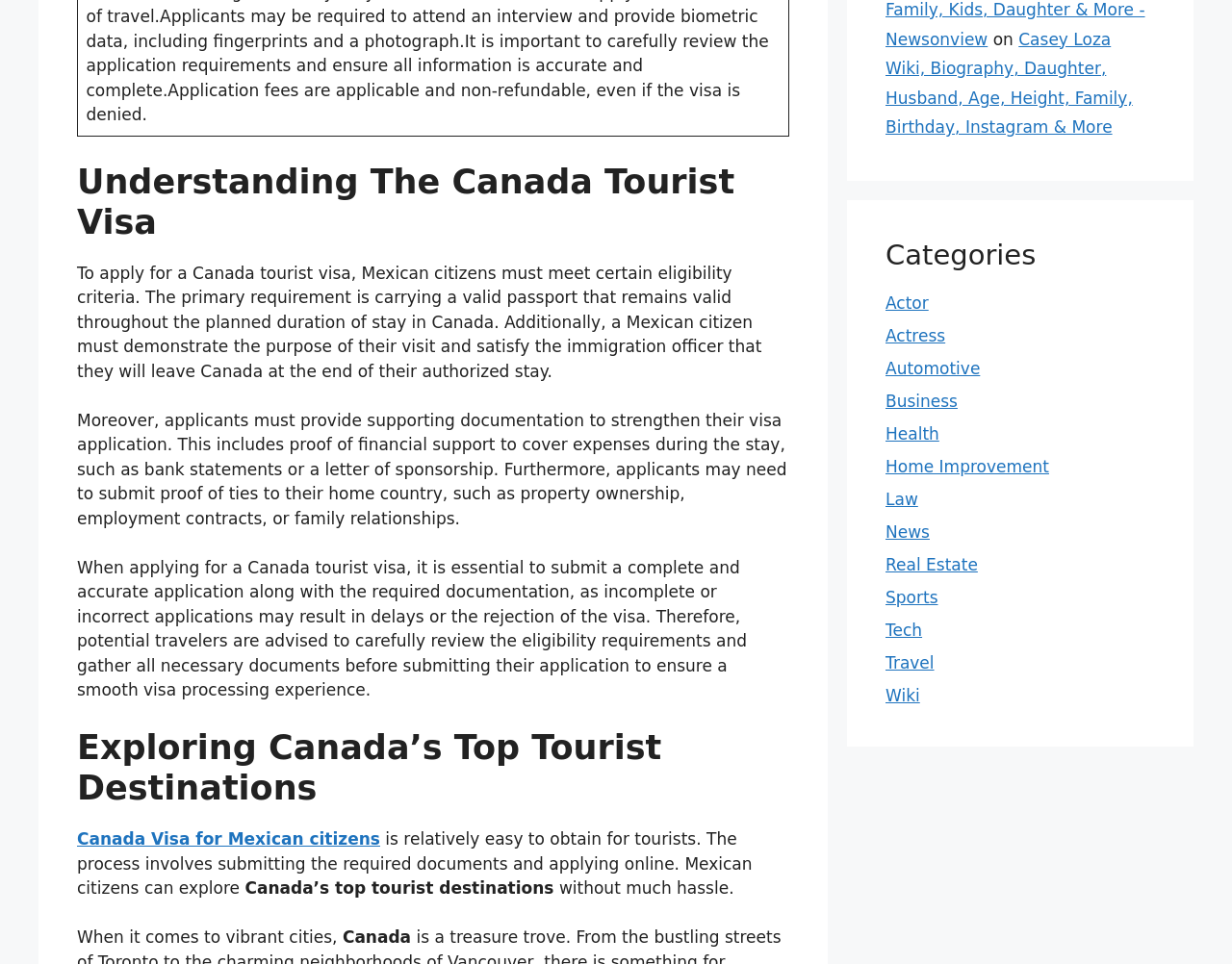Locate the bounding box coordinates of the element that should be clicked to execute the following instruction: "Click on 'Casey Loza Wiki, Biography, Daughter, Husband, Age, Height, Family, Birthday, Instagram & More'".

[0.719, 0.031, 0.919, 0.142]